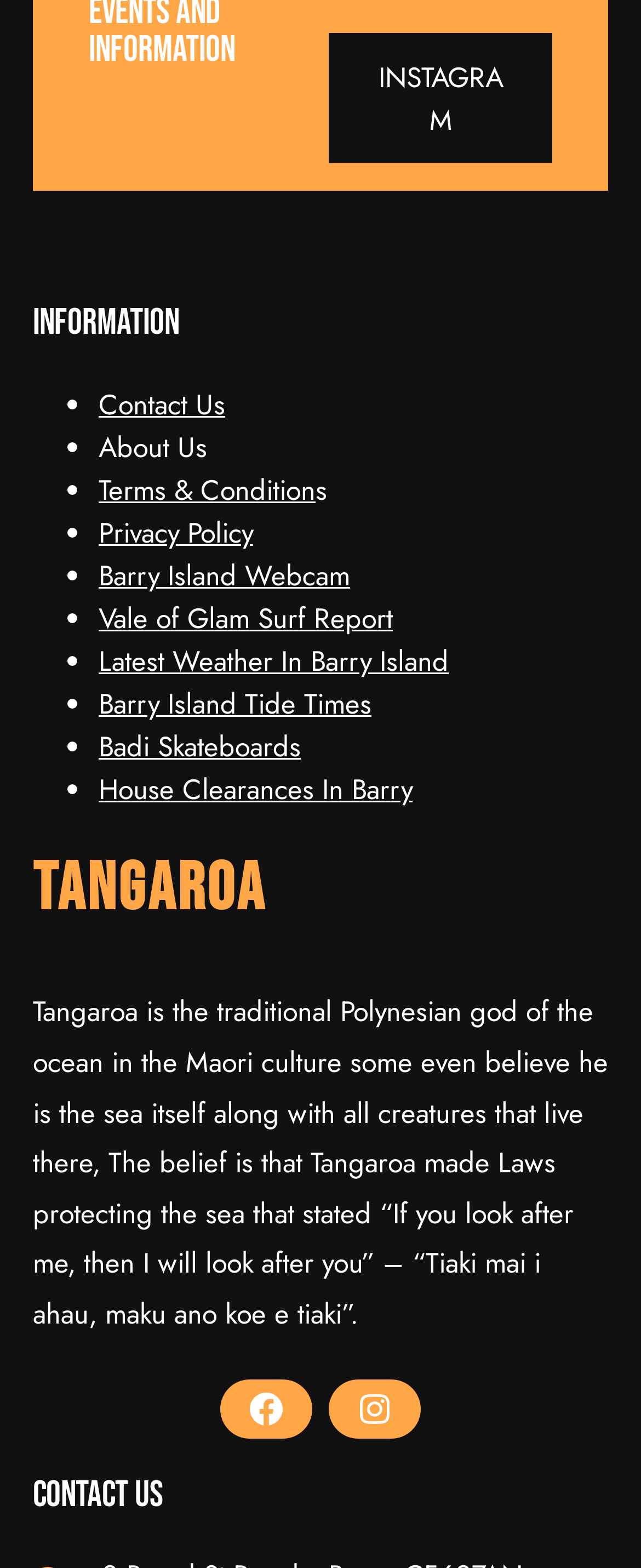Please answer the following question as detailed as possible based on the image: 
How many social media links are present at the bottom of the webpage?

The webpage has two social media links at the bottom, one for Facebook and one for Instagram.